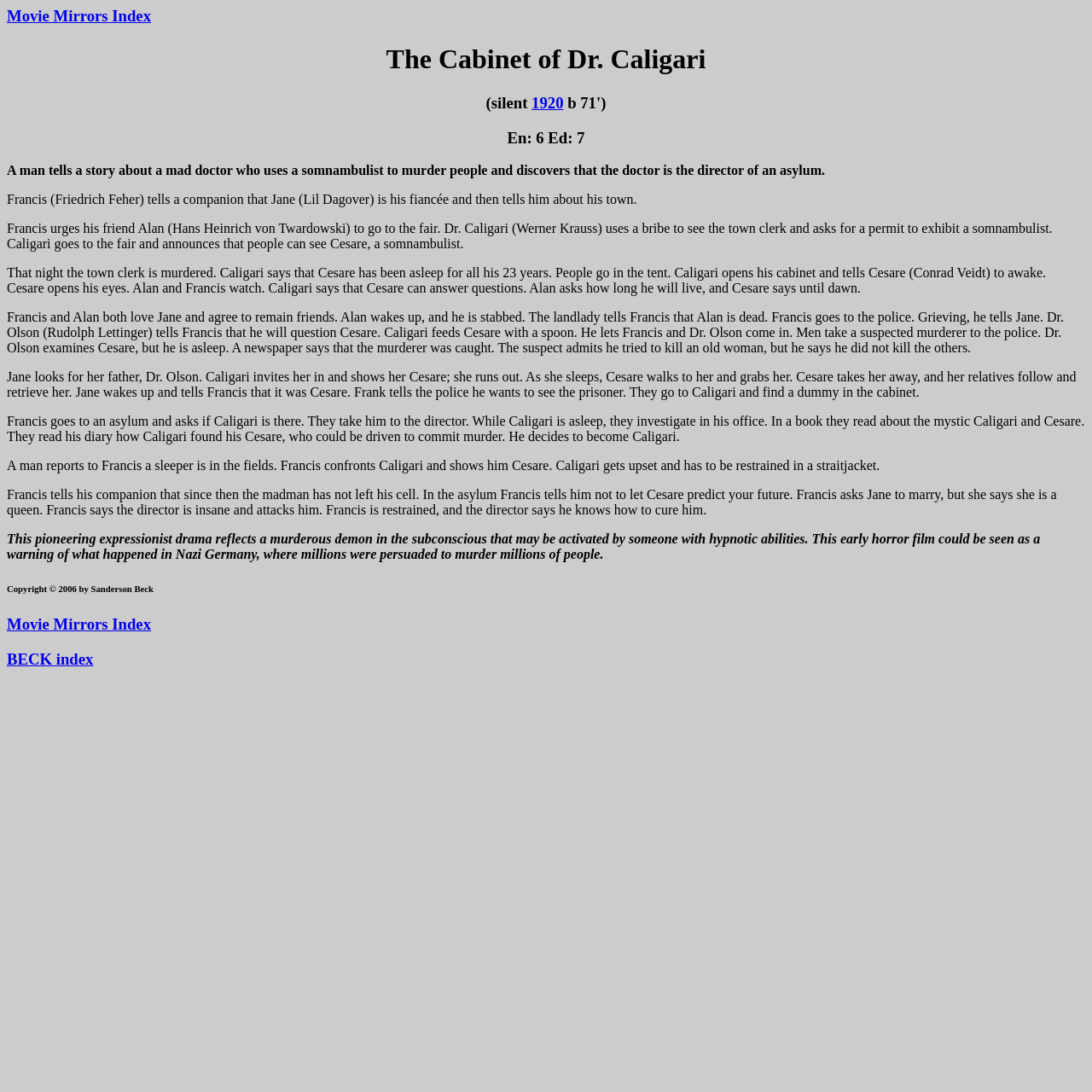What is the theme of the movie?
Using the image, give a concise answer in the form of a single word or short phrase.

Murder and hypnosis